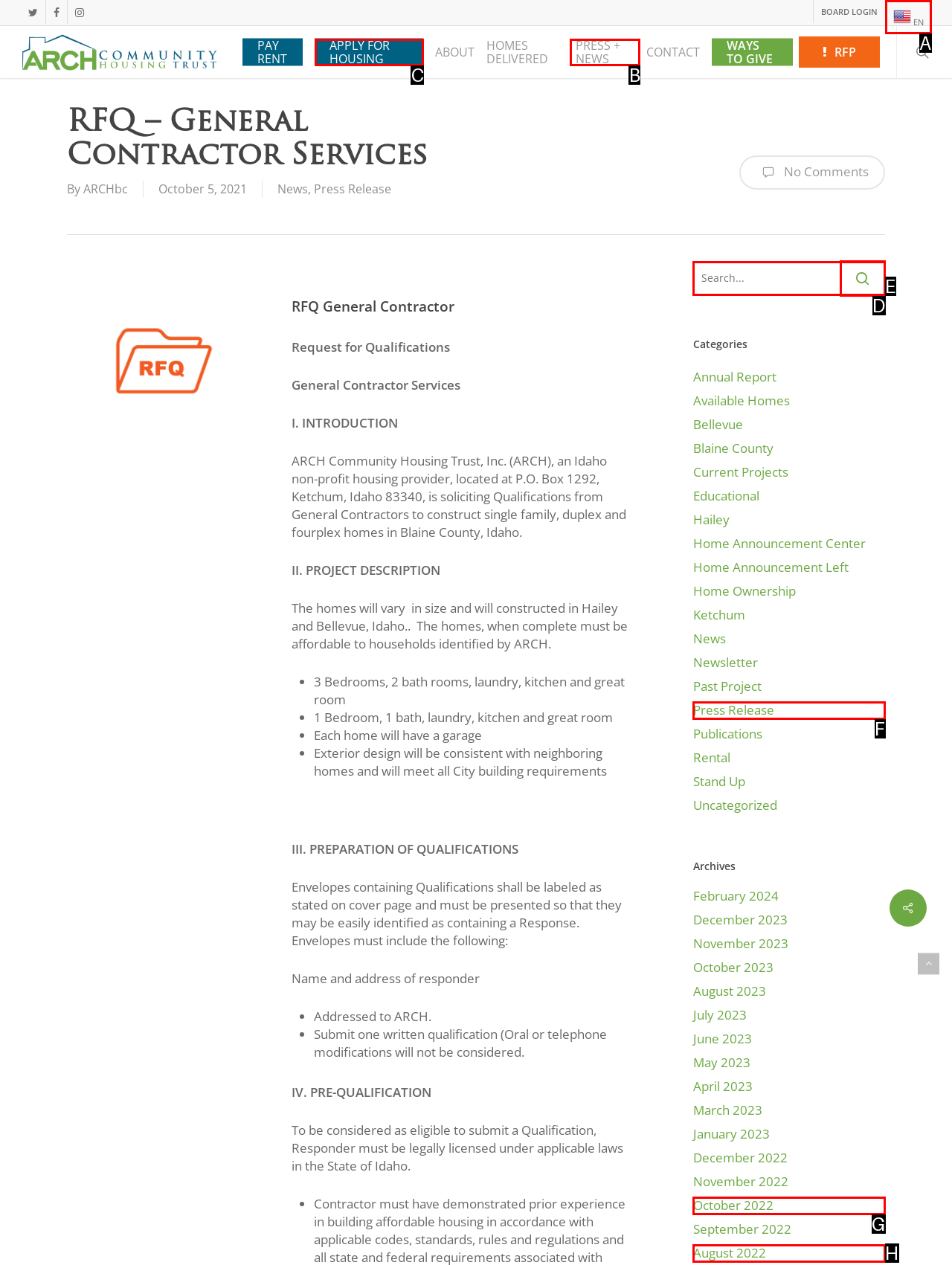Tell me which letter I should select to achieve the following goal: Click on the APPLY FOR HOUSING button
Answer with the corresponding letter from the provided options directly.

C